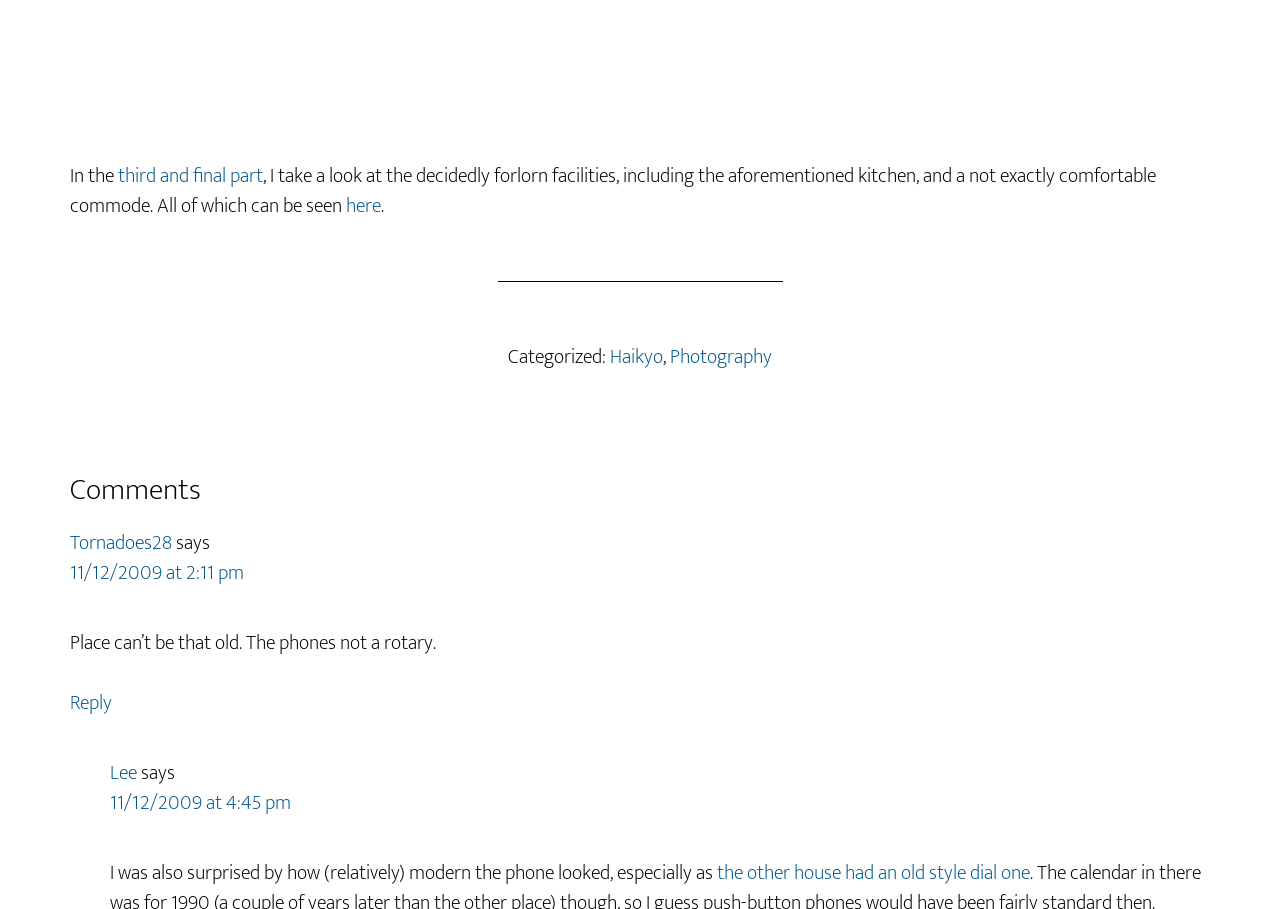Determine the bounding box coordinates of the target area to click to execute the following instruction: "View the categorized link for Haikyo."

[0.477, 0.374, 0.518, 0.411]